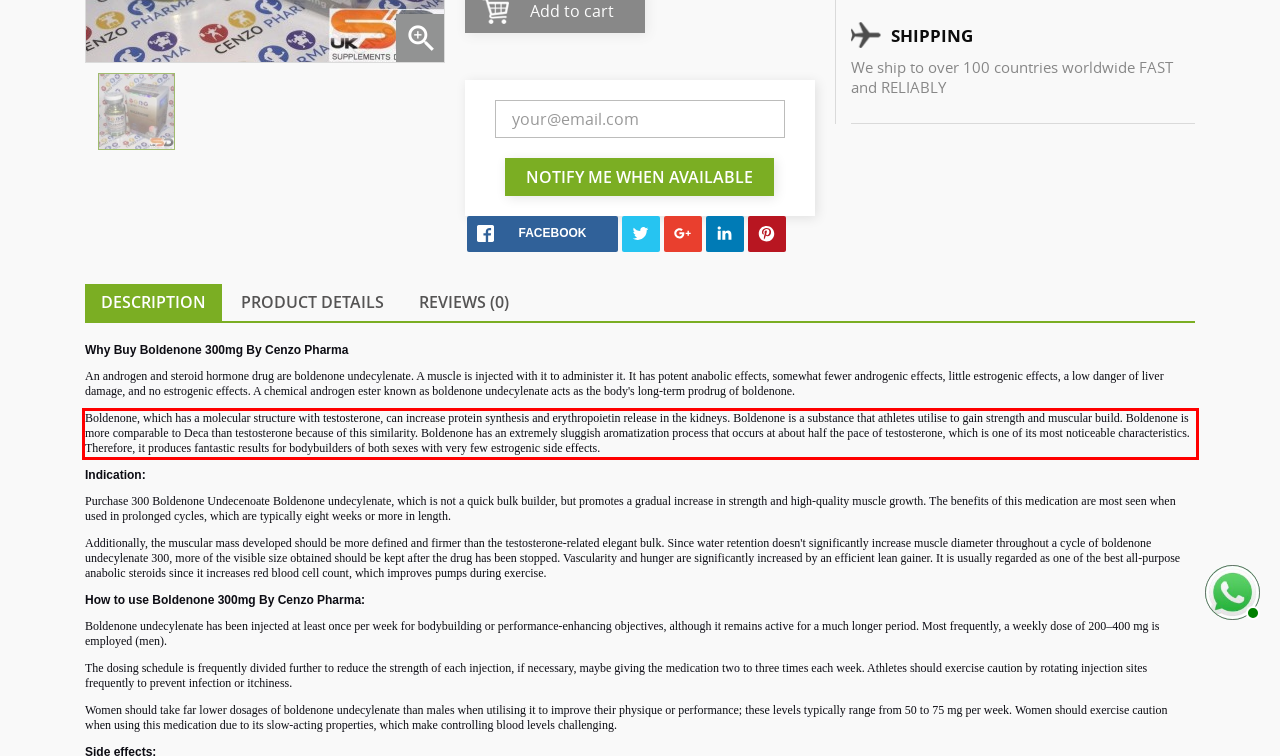Using OCR, extract the text content found within the red bounding box in the given webpage screenshot.

Boldenone, which has a molecular structure with testosterone, can increase protein synthesis and erythropoietin release in the kidneys. Boldenone is a substance that athletes utilise to gain strength and muscular build. Boldenone is more comparable to Deca than testosterone because of this similarity. Boldenone has an extremely sluggish aromatization process that occurs at about half the pace of testosterone, which is one of its most noticeable characteristics. Therefore, it produces fantastic results for bodybuilders of both sexes with very few estrogenic side effects.